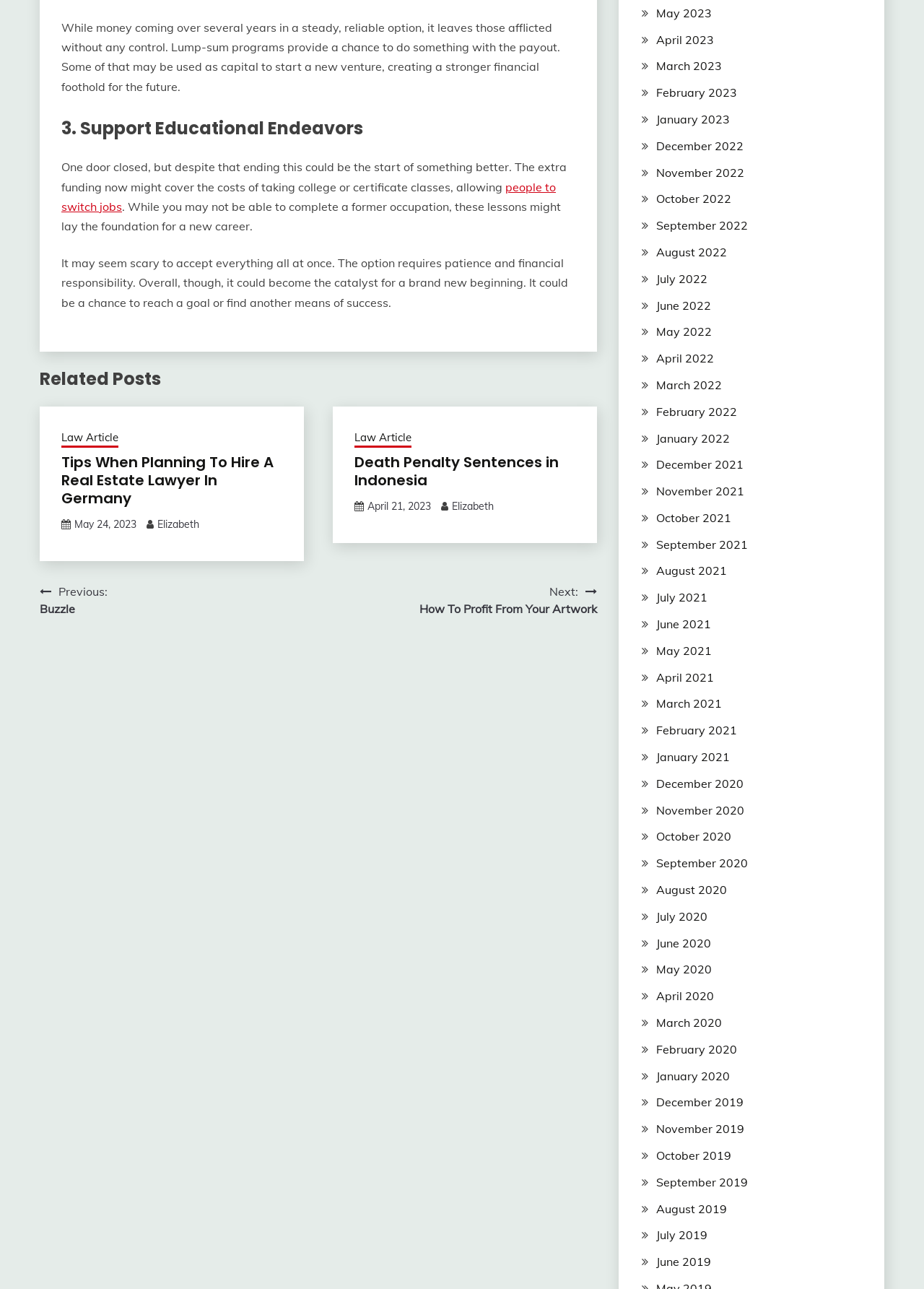Answer the question below with a single word or a brief phrase: 
What is the purpose of the 'Post navigation' section?

To navigate to previous or next post